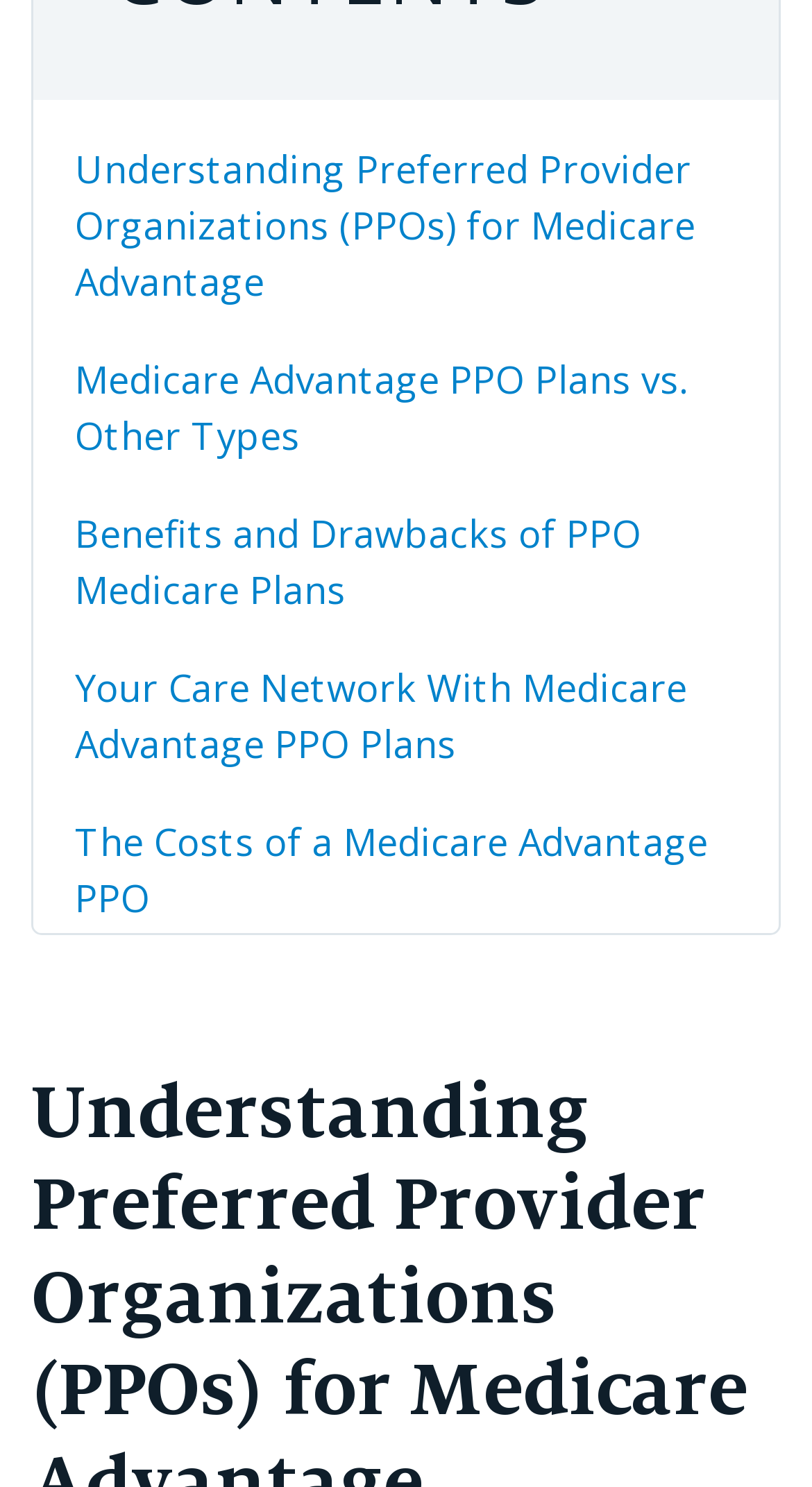Locate the bounding box coordinates of the clickable part needed for the task: "Compare Medicare Advantage PPO Plans with other types".

[0.067, 0.223, 0.933, 0.326]